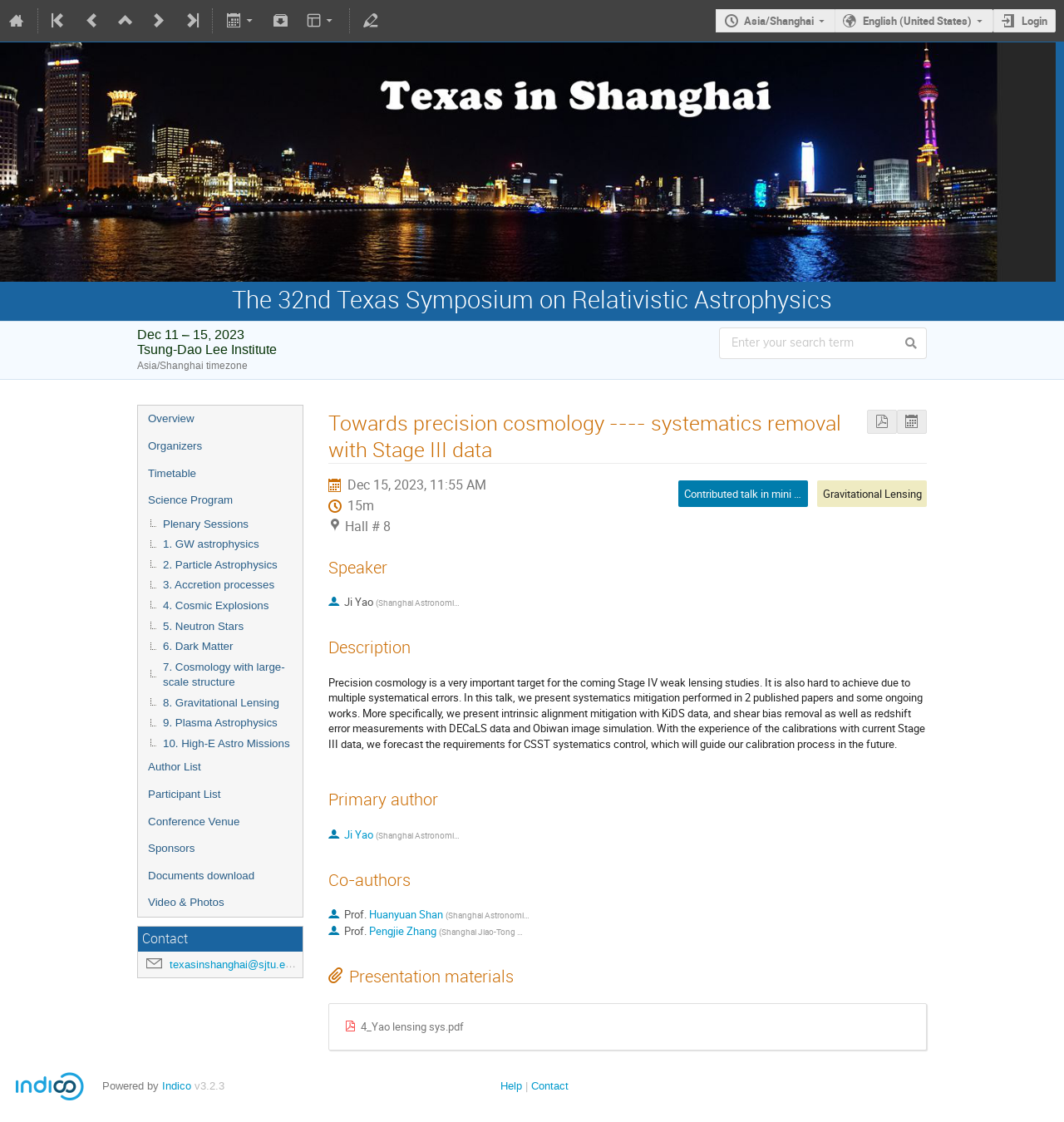Give a detailed account of the webpage, highlighting key information.

The webpage is about the 32nd Texas Symposium on Relativistic Astrophysics, which will take place from December 11 to 15, 2023. At the top of the page, there is a heading with the title of the symposium, accompanied by an image. Below the heading, there are several links and buttons, including a login button, a search bar, and language selection options.

On the left side of the page, there is a menu with various links, including "Overview", "Organizers", "Timetable", and "Science Program". These links are followed by a list of specific topics, such as "GW astrophysics", "Particle Astrophysics", and "Cosmology with large-scale structure".

The main content of the page is a presentation titled "Towards precision cosmology ---- systematics removal with Stage III data". The presentation includes a description, a list of authors, and a section for co-authors. The description is a lengthy text that discusses the importance of precision cosmology and the challenges of achieving it. The authors and co-authors are listed with their affiliations.

Below the presentation, there is a section for "Presentation materials" with a downloadable PDF file. The page also includes a heading "Contact" with an email address and a section for "Sponsors" and "Documents download".

Overall, the webpage appears to be a conference website, providing information about the symposium, its program, and its participants.